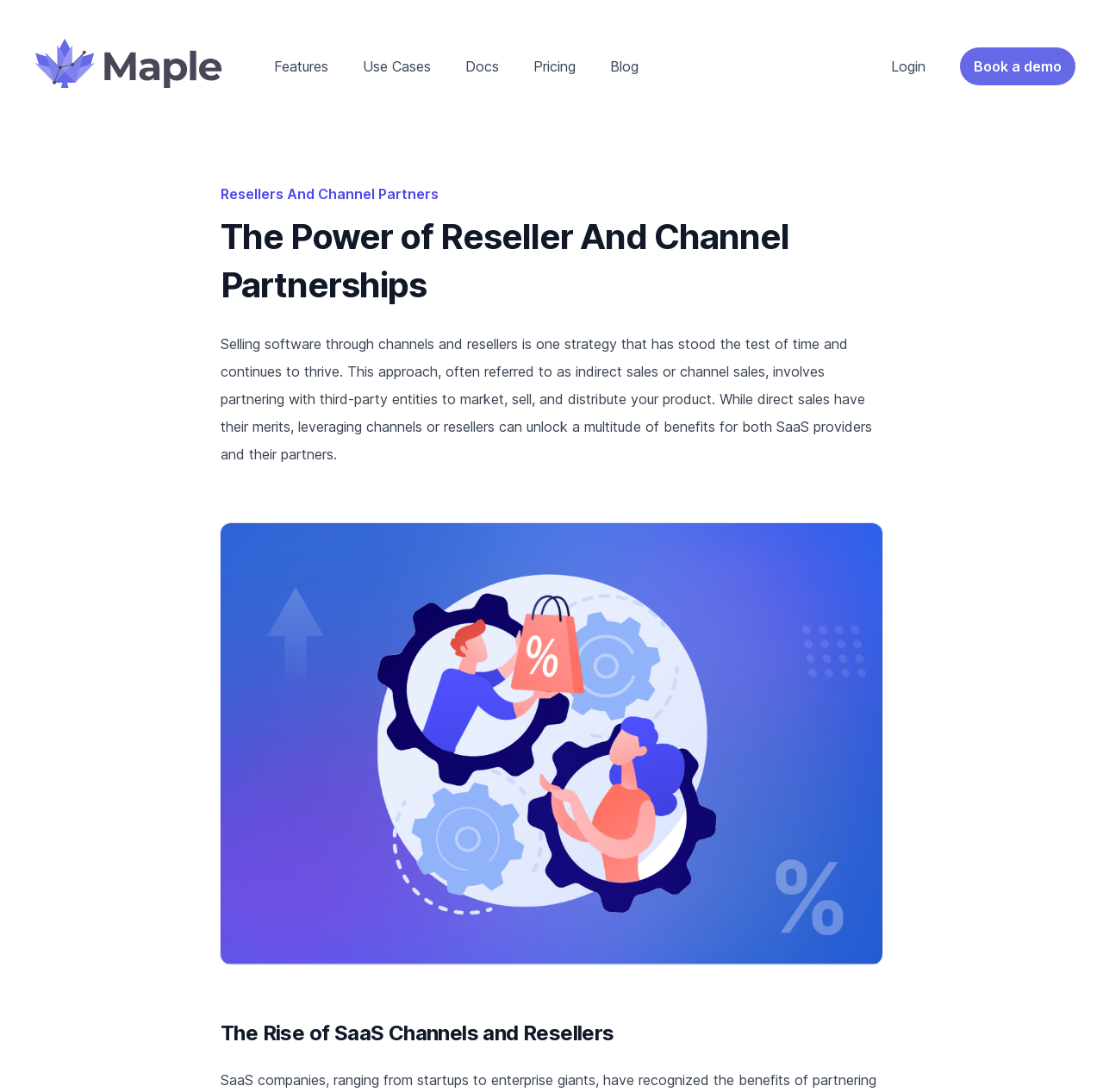What type of image is used in the top-left corner?
Examine the image closely and answer the question with as much detail as possible.

I found an image with the text 'Maple' which is likely the logo of the company, placed in the top-left corner of the webpage.